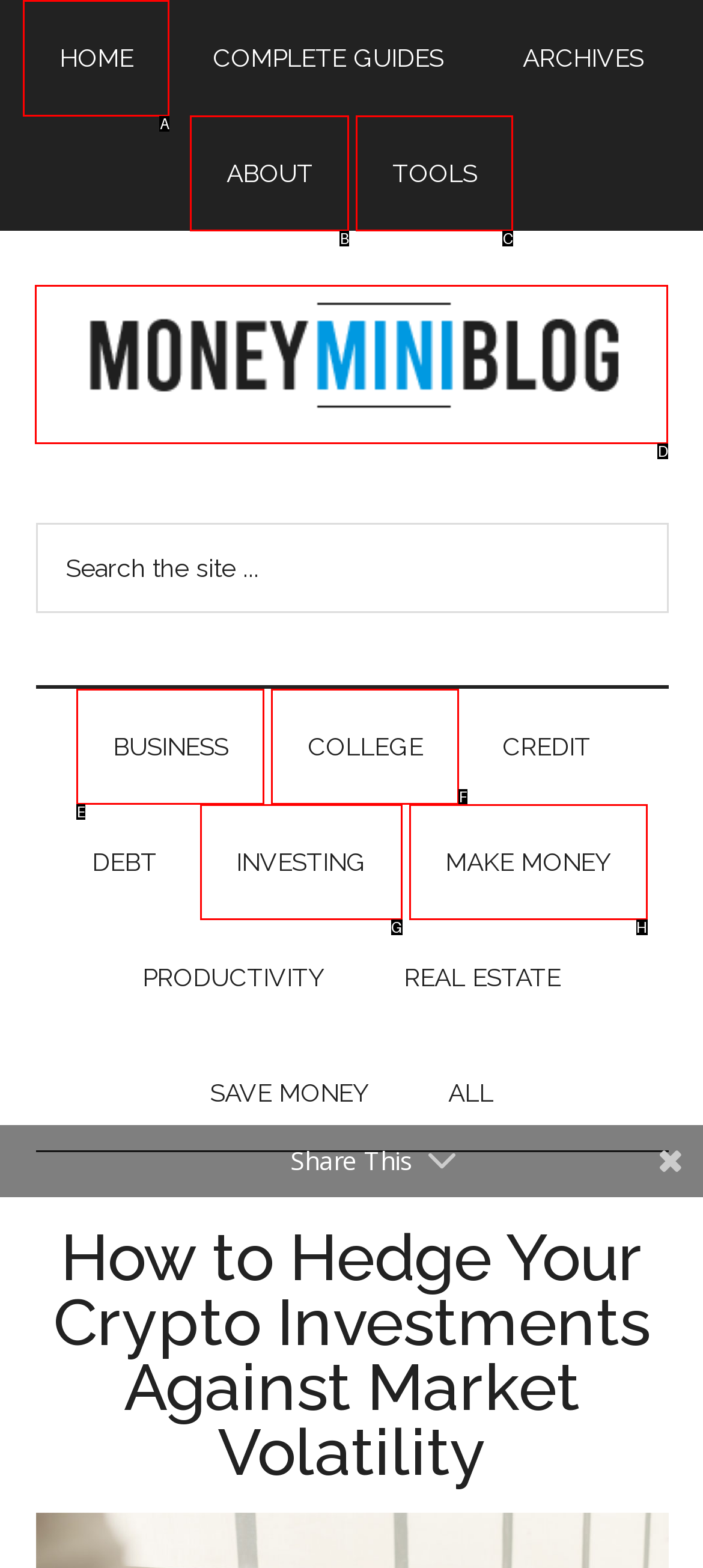Identify the correct UI element to click to achieve the task: Go to HOME page.
Answer with the letter of the appropriate option from the choices given.

A